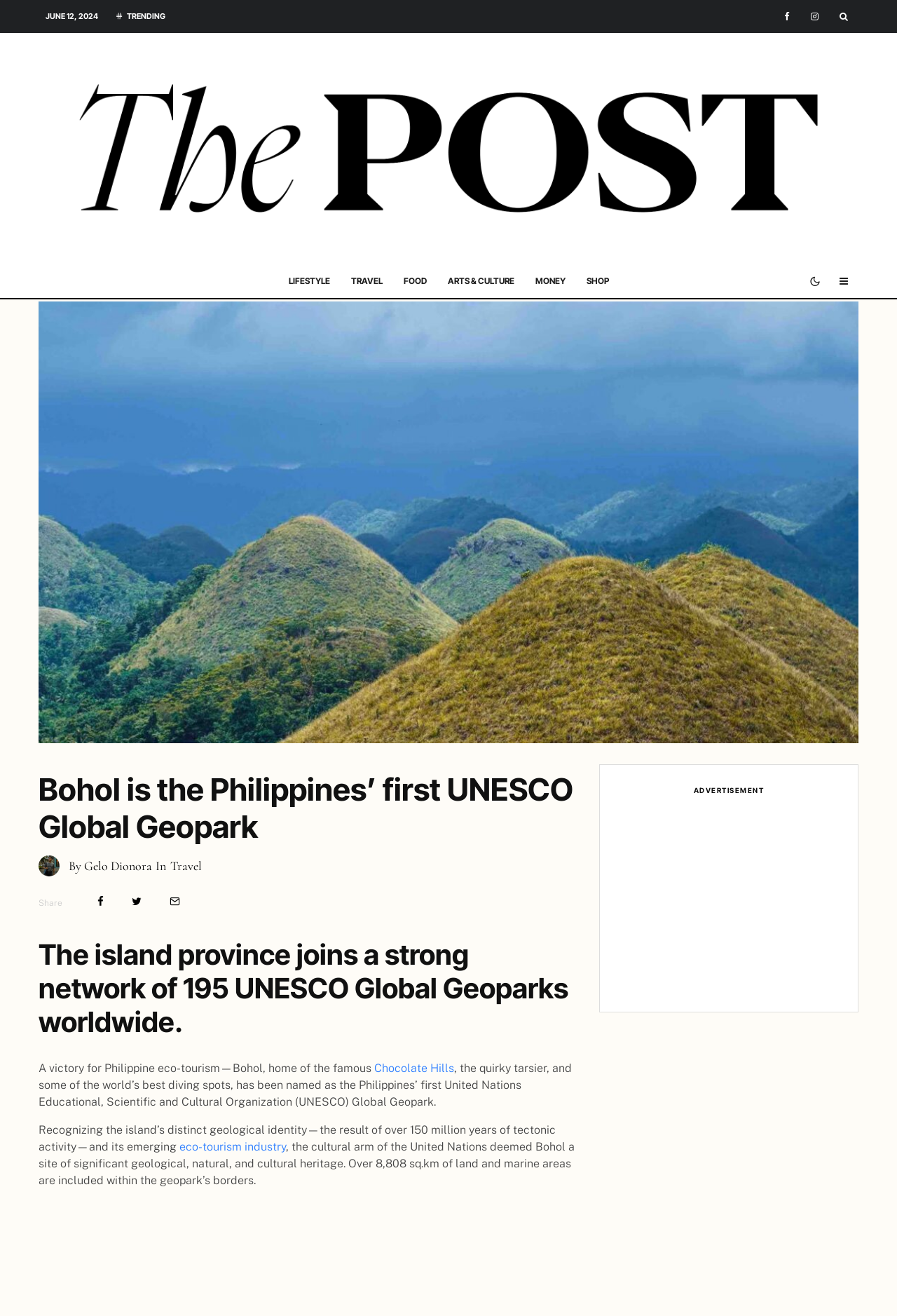Give a concise answer using only one word or phrase for this question:
What is the emerging industry in Bohol recognized by UNESCO?

eco-tourism industry